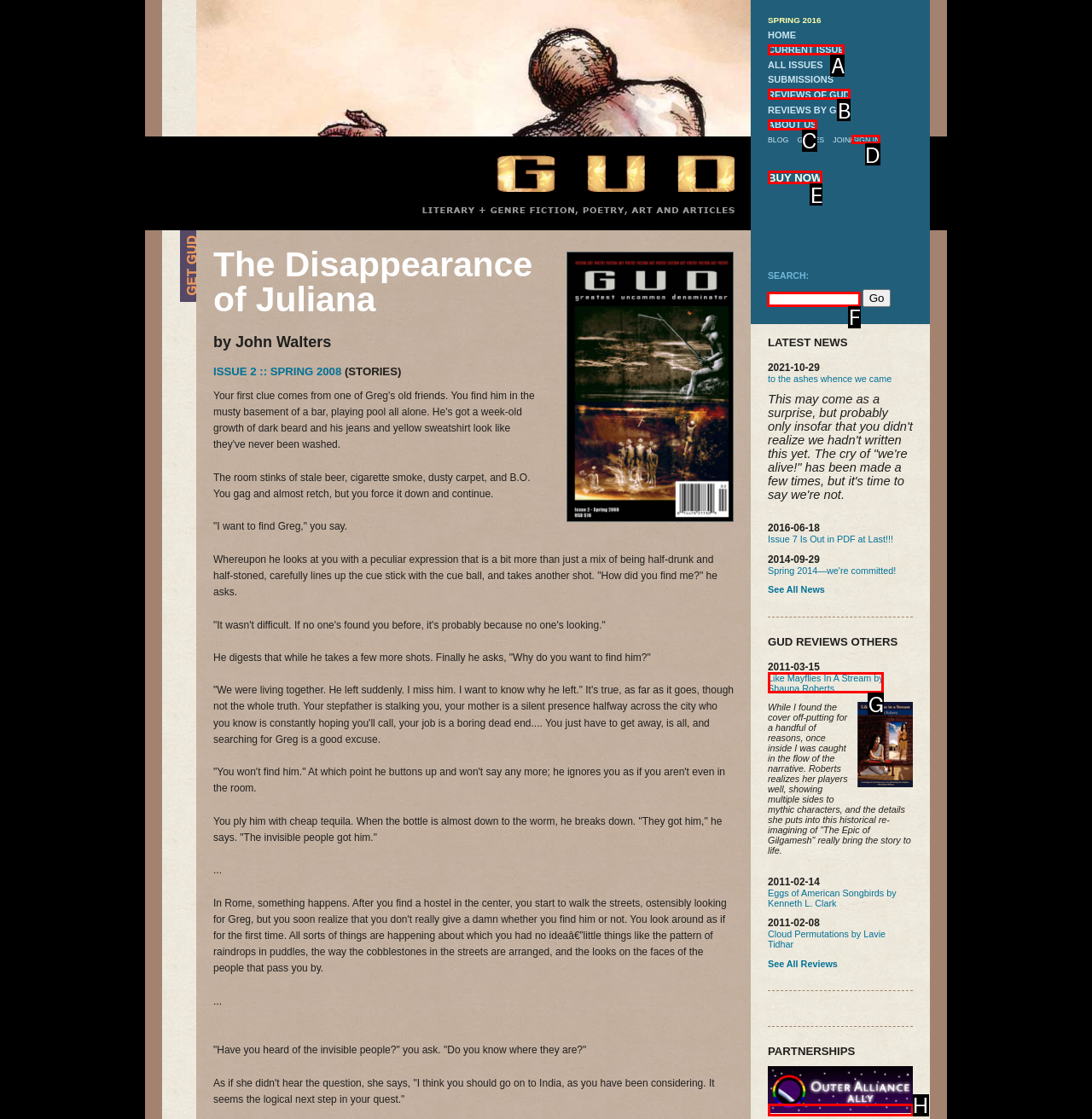Tell me the letter of the correct UI element to click for this instruction: Search for something. Answer with the letter only.

F